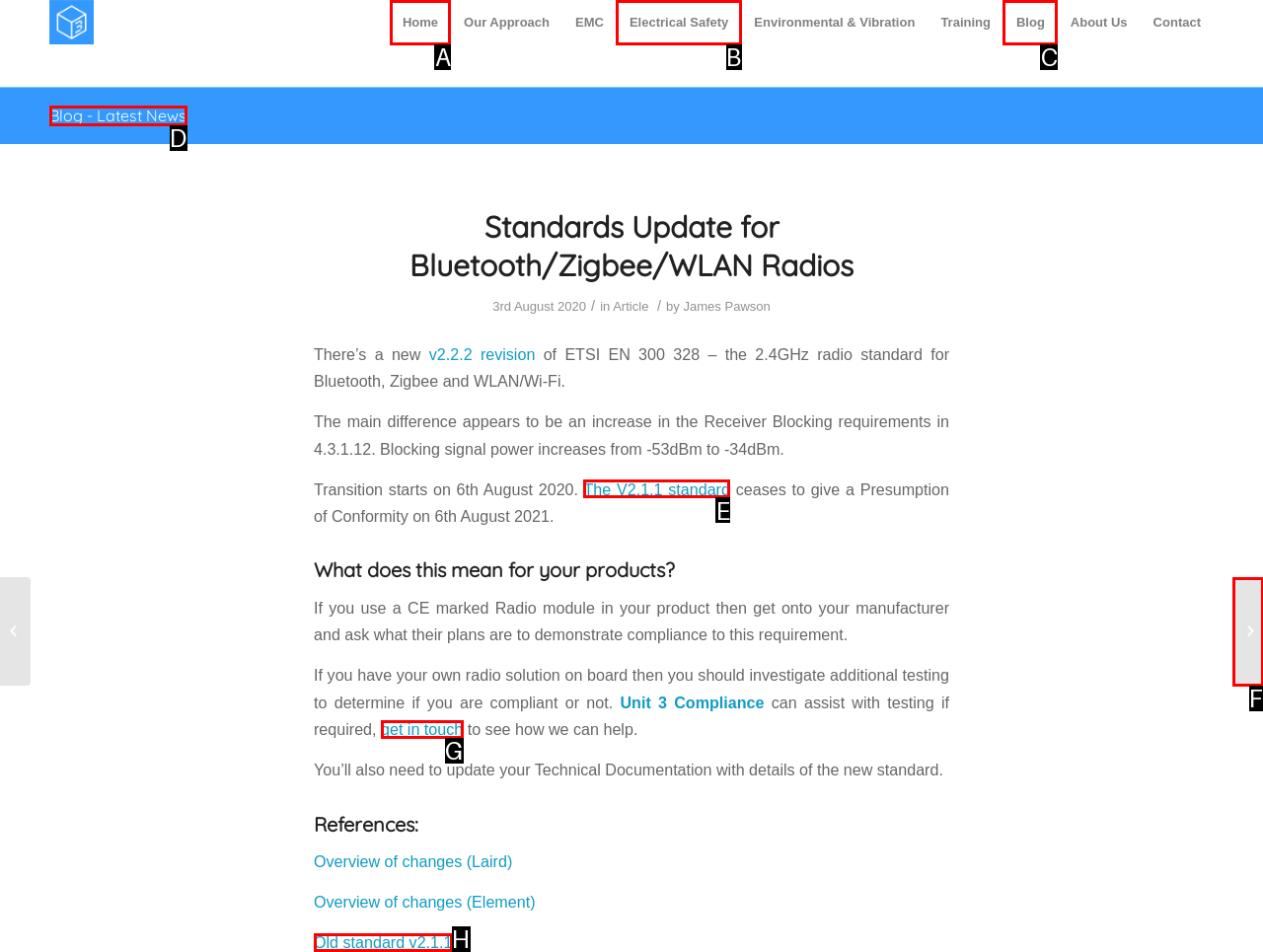Point out the HTML element I should click to achieve the following: Click on the 'Home' link Reply with the letter of the selected element.

A